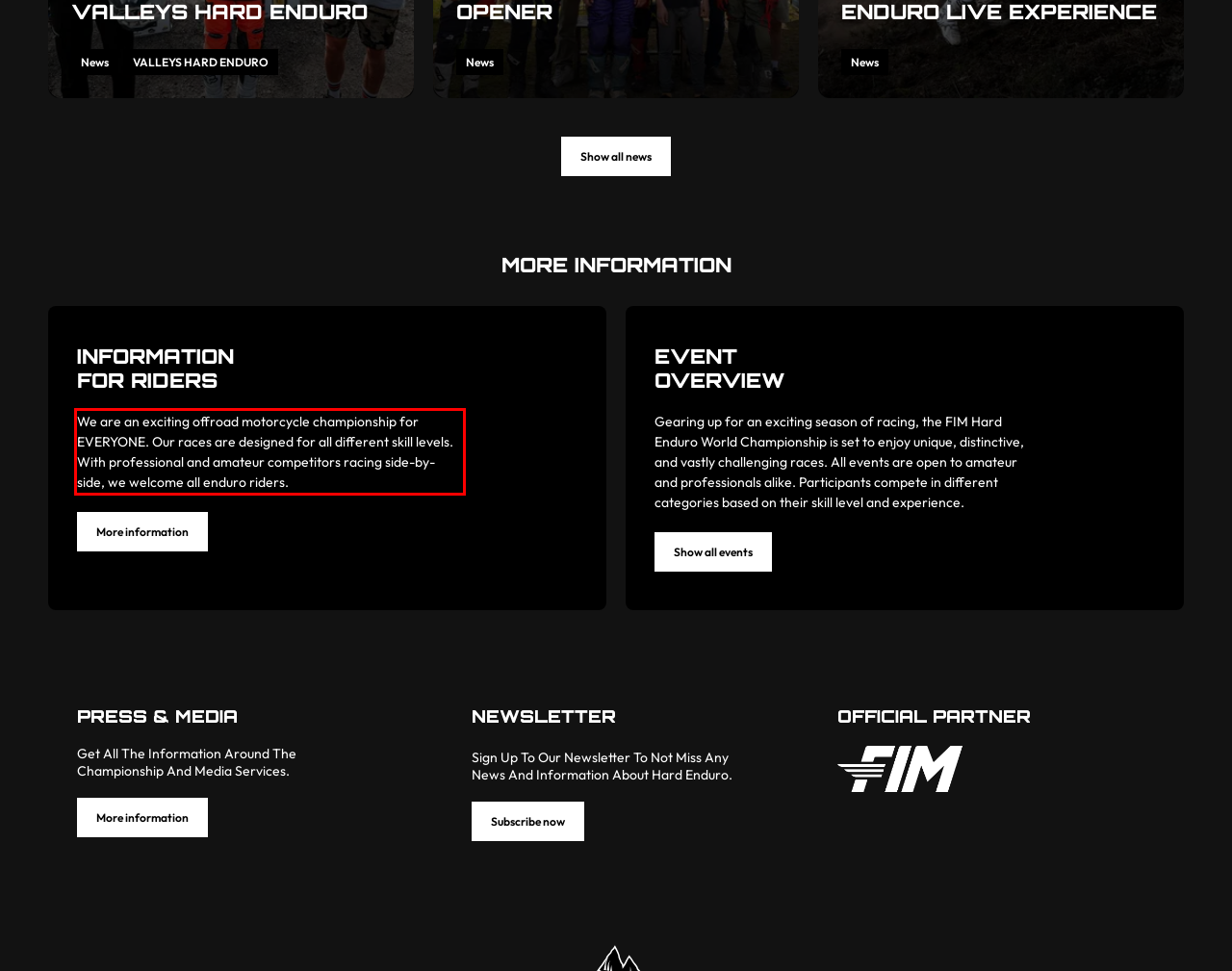Please identify the text within the red rectangular bounding box in the provided webpage screenshot.

We are an exciting offroad motorcycle championship for EVERYONE. Our races are designed for all different skill levels. With professional and amateur competitors racing side-by-side, we welcome all enduro riders.